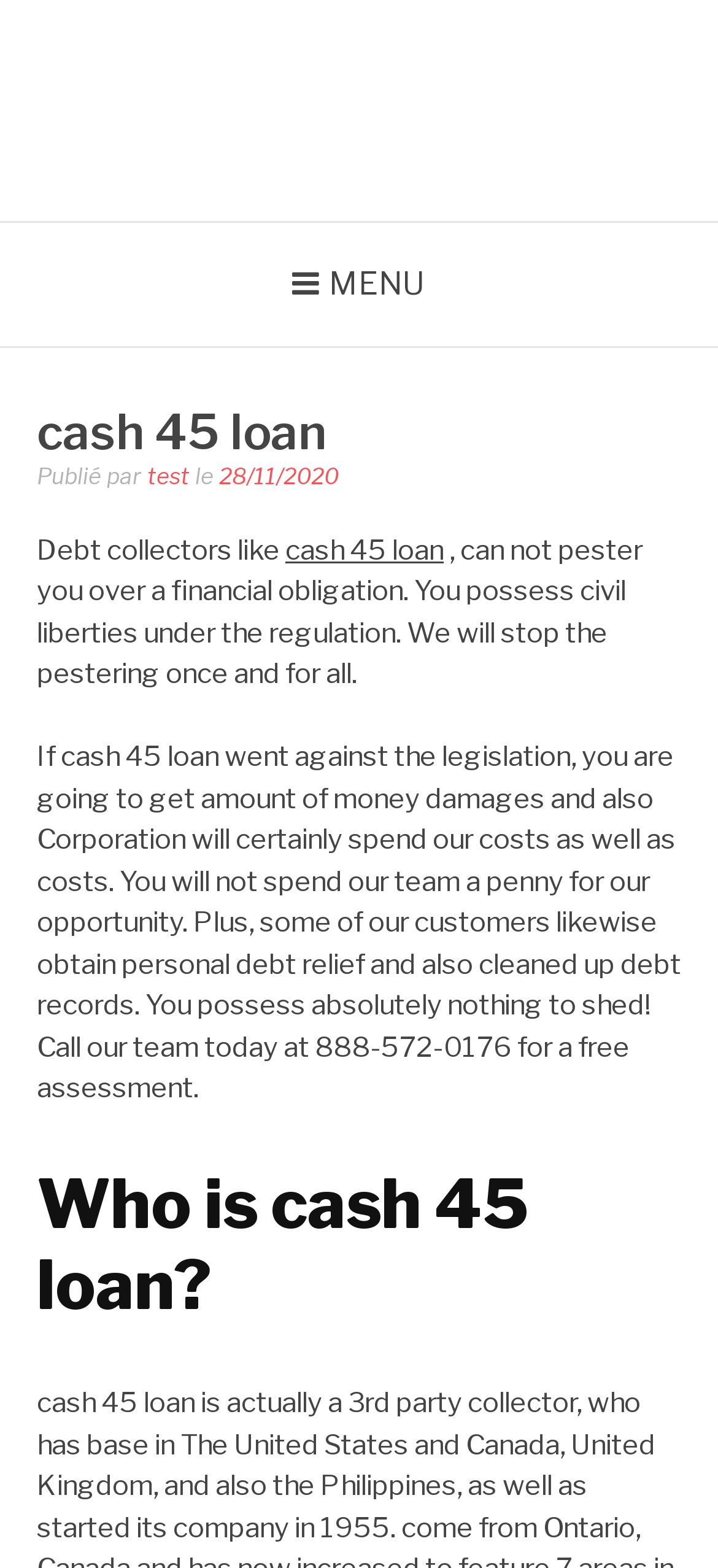What is the purpose of contacting the company?
Look at the screenshot and respond with a single word or phrase.

to stop debt collector harassment